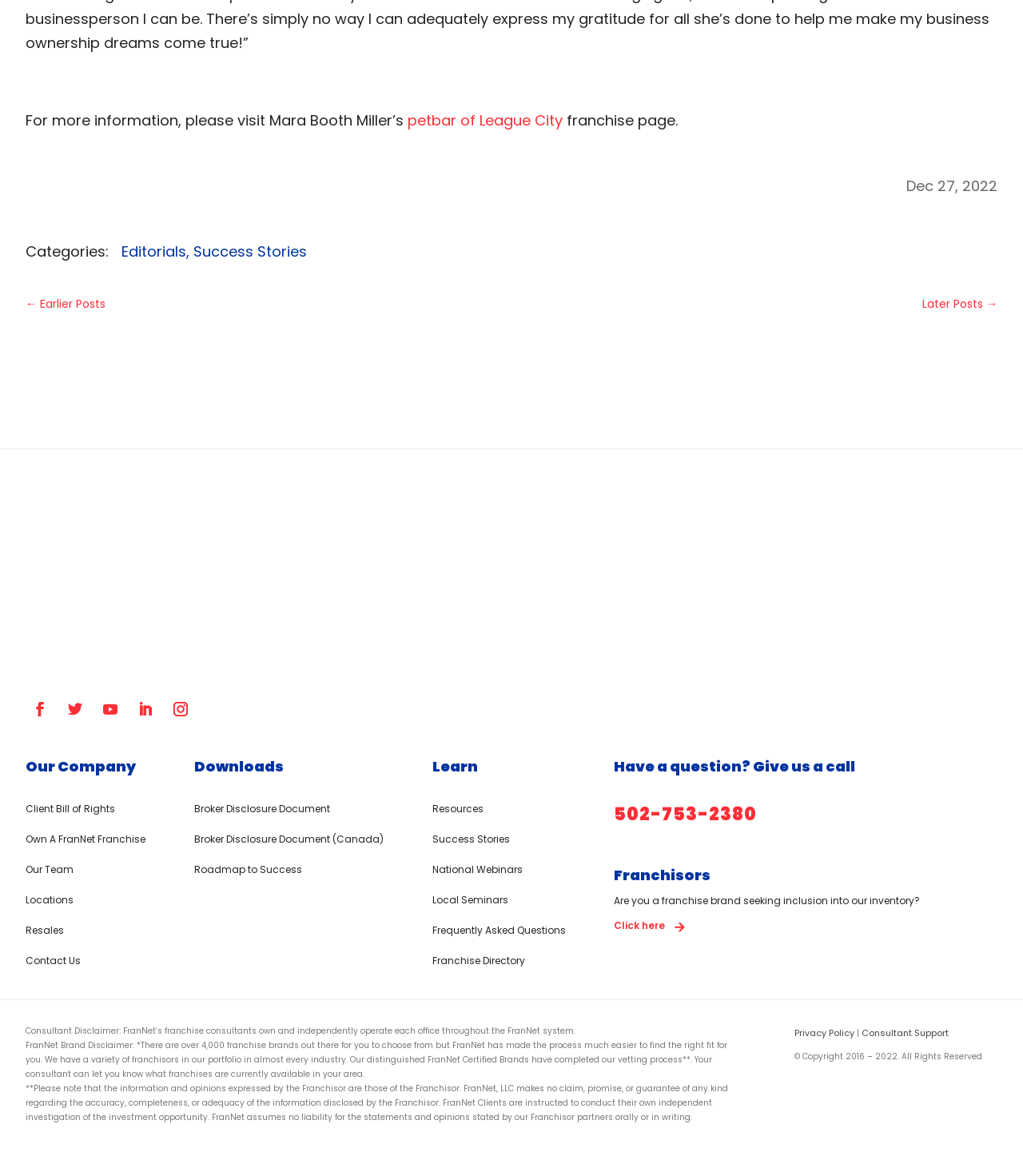Please locate the bounding box coordinates for the element that should be clicked to achieve the following instruction: "Visit Mara Booth Miller’s petbar of League City franchise page". Ensure the coordinates are given as four float numbers between 0 and 1, i.e., [left, top, right, bottom].

[0.398, 0.094, 0.55, 0.111]